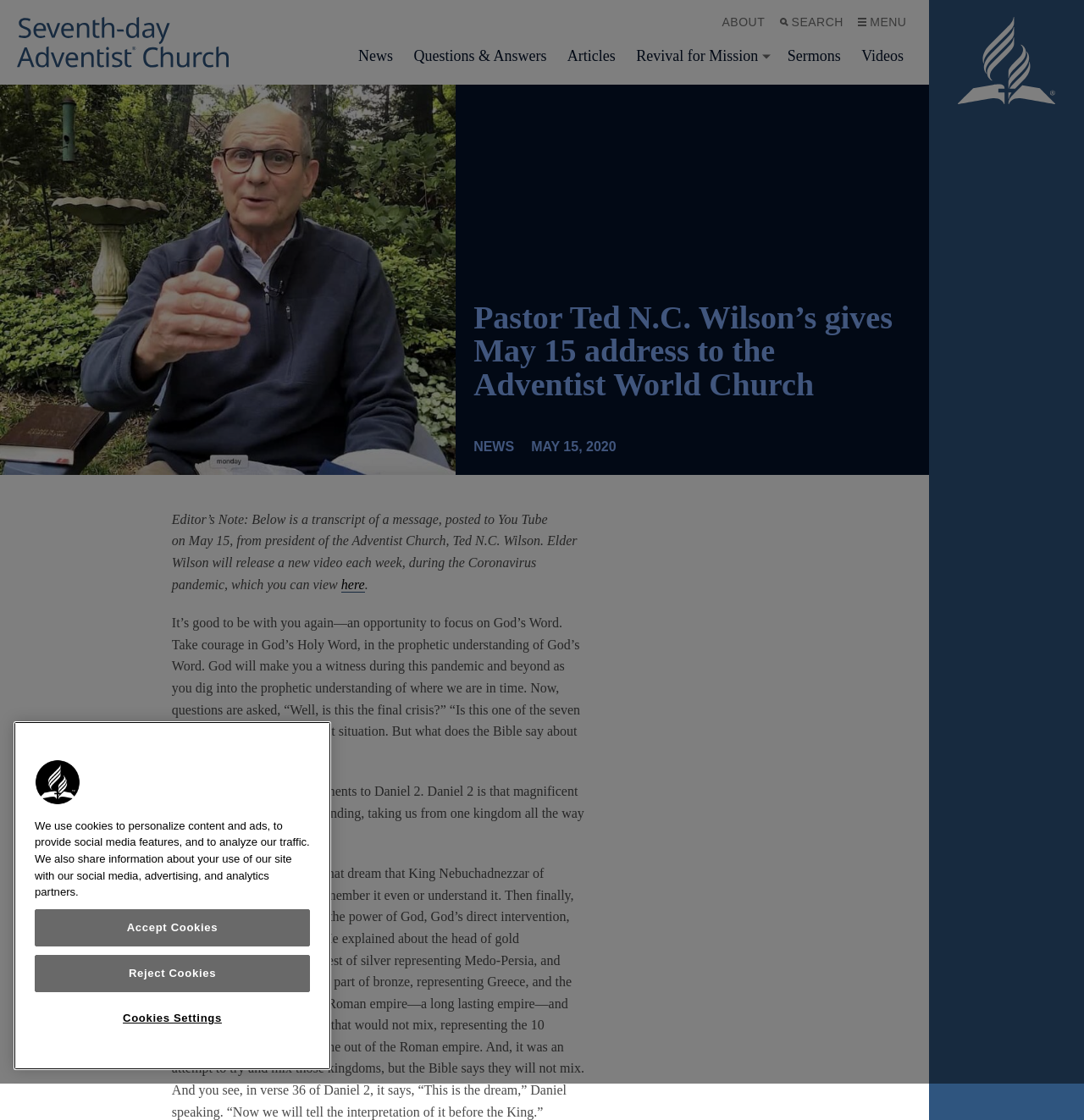Can you determine the bounding box coordinates of the area that needs to be clicked to fulfill the following instruction: "Visit the Seventh Day Adventist Church website"?

[0.016, 0.015, 0.25, 0.06]